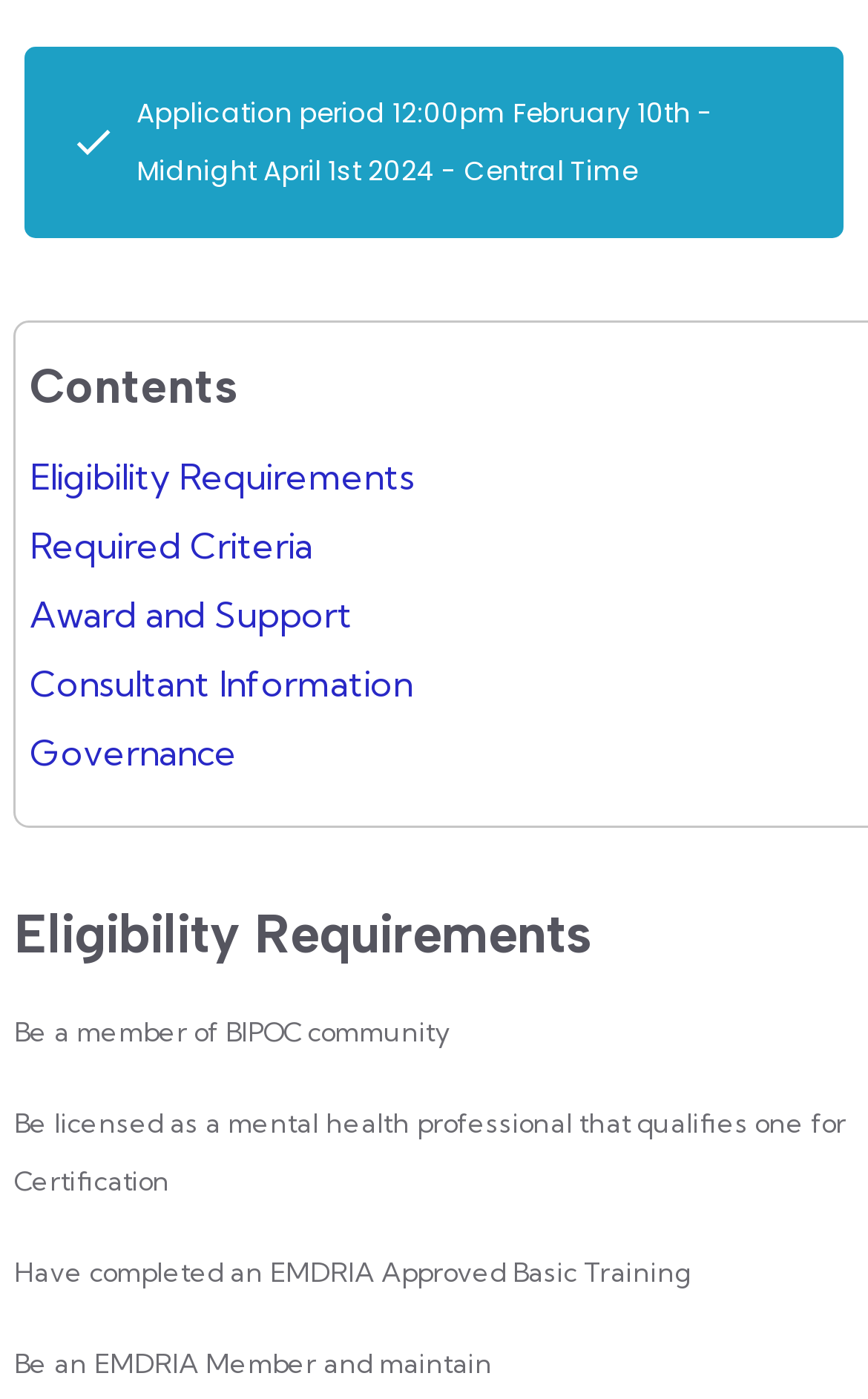Determine the bounding box for the UI element described here: "Governance".

[0.034, 0.521, 0.273, 0.553]